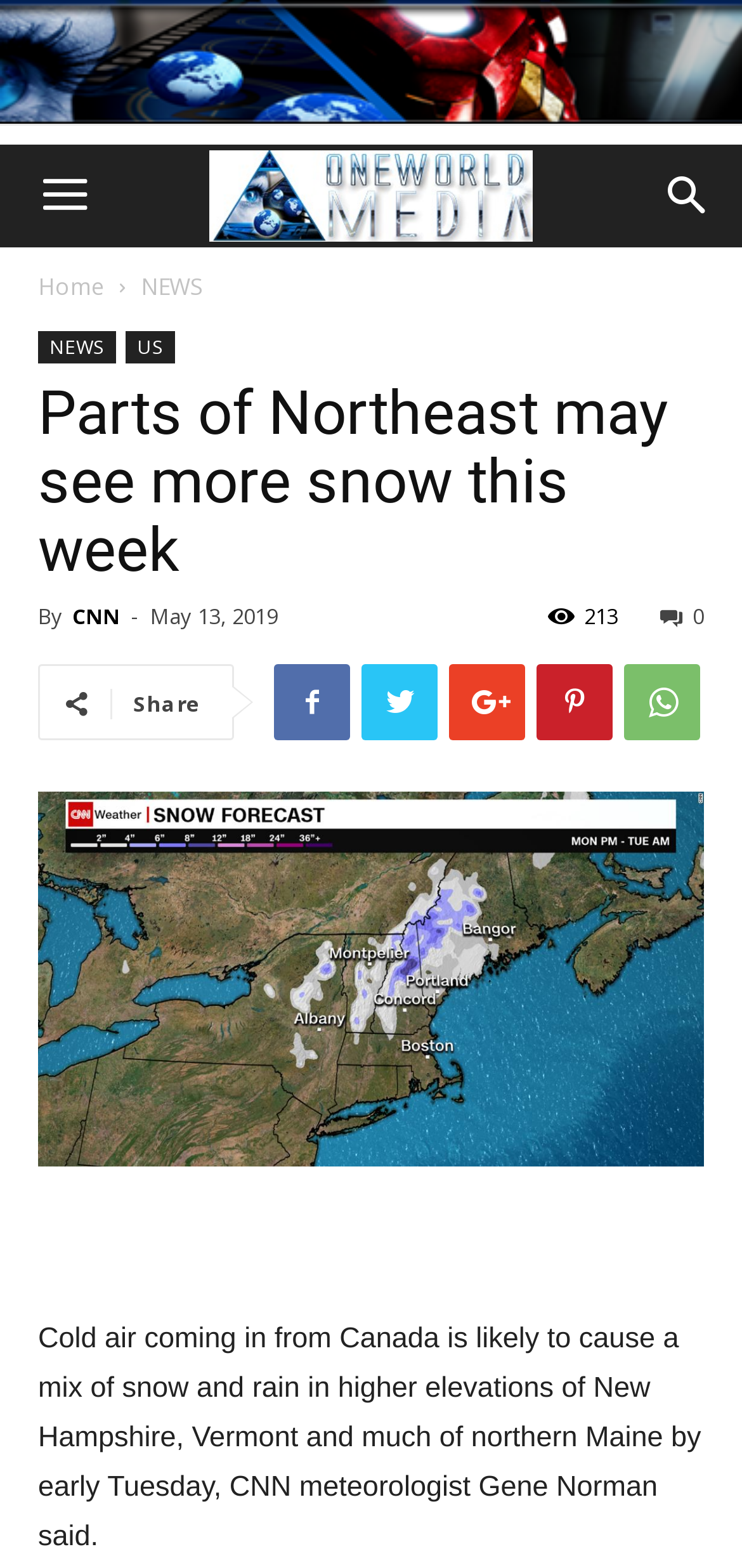Examine the screenshot and answer the question in as much detail as possible: What is the weather forecast for New Hampshire?

According to the article, cold air coming in from Canada is likely to cause a mix of snow and rain in higher elevations of New Hampshire, Vermont, and much of northern Maine by early Tuesday.